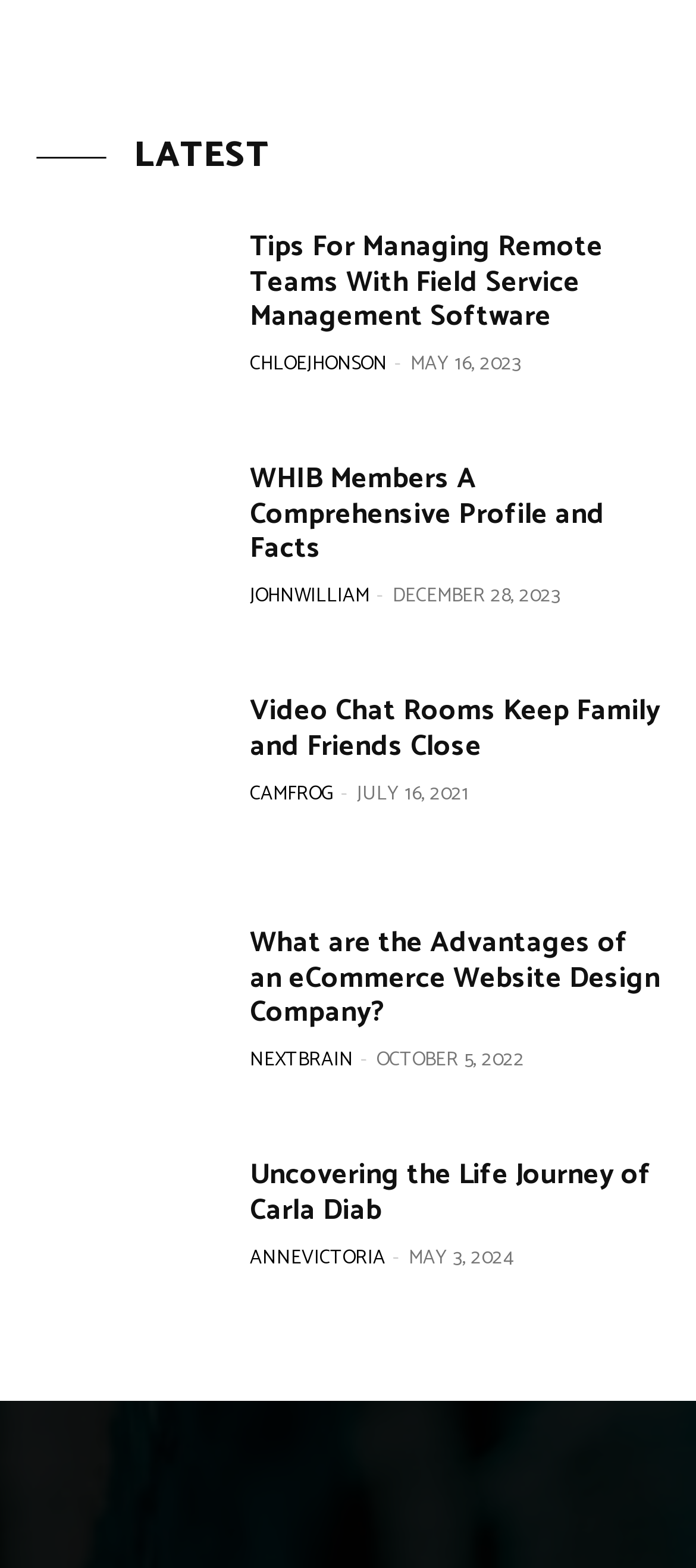What is the timestamp of the article 'Uncovering the Life Journey of Carla Diab'?
Refer to the image and respond with a one-word or short-phrase answer.

MAY 3, 2024